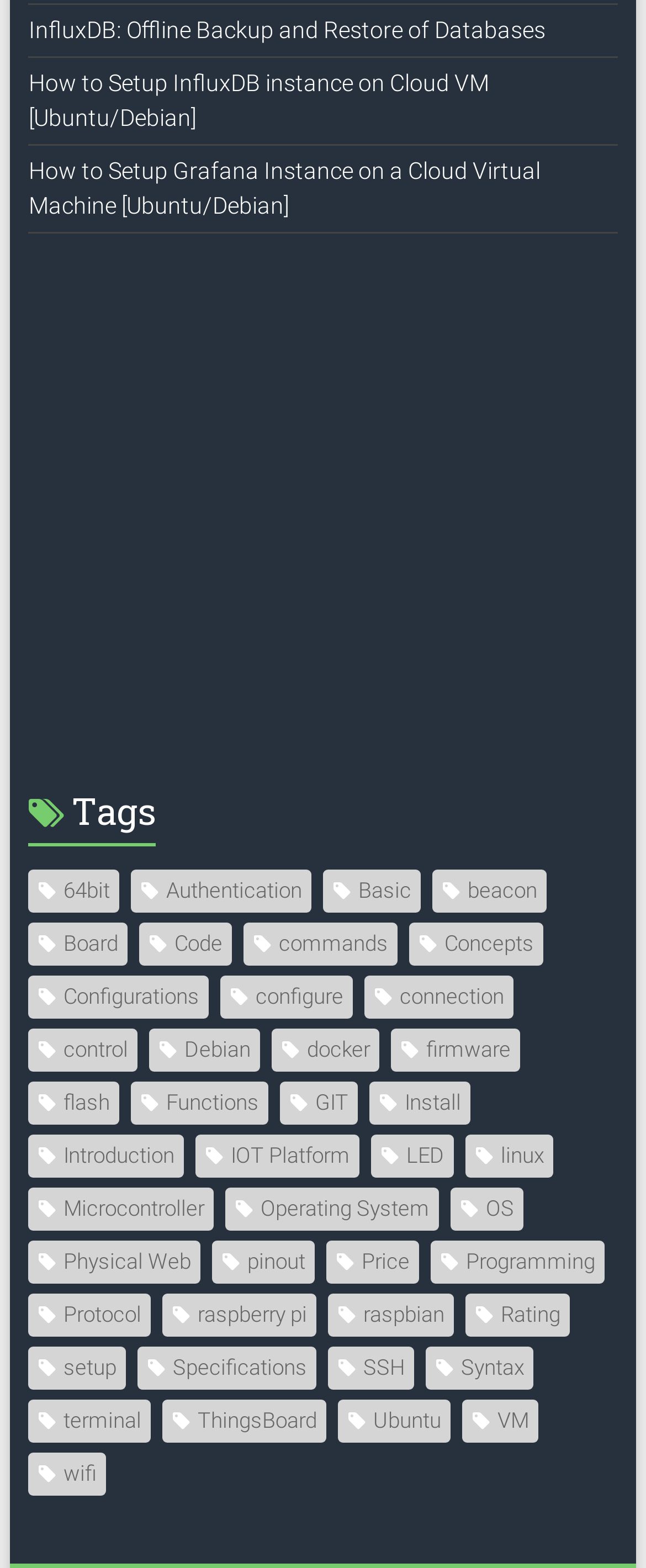Could you indicate the bounding box coordinates of the region to click in order to complete this instruction: "Check the date of the article".

None